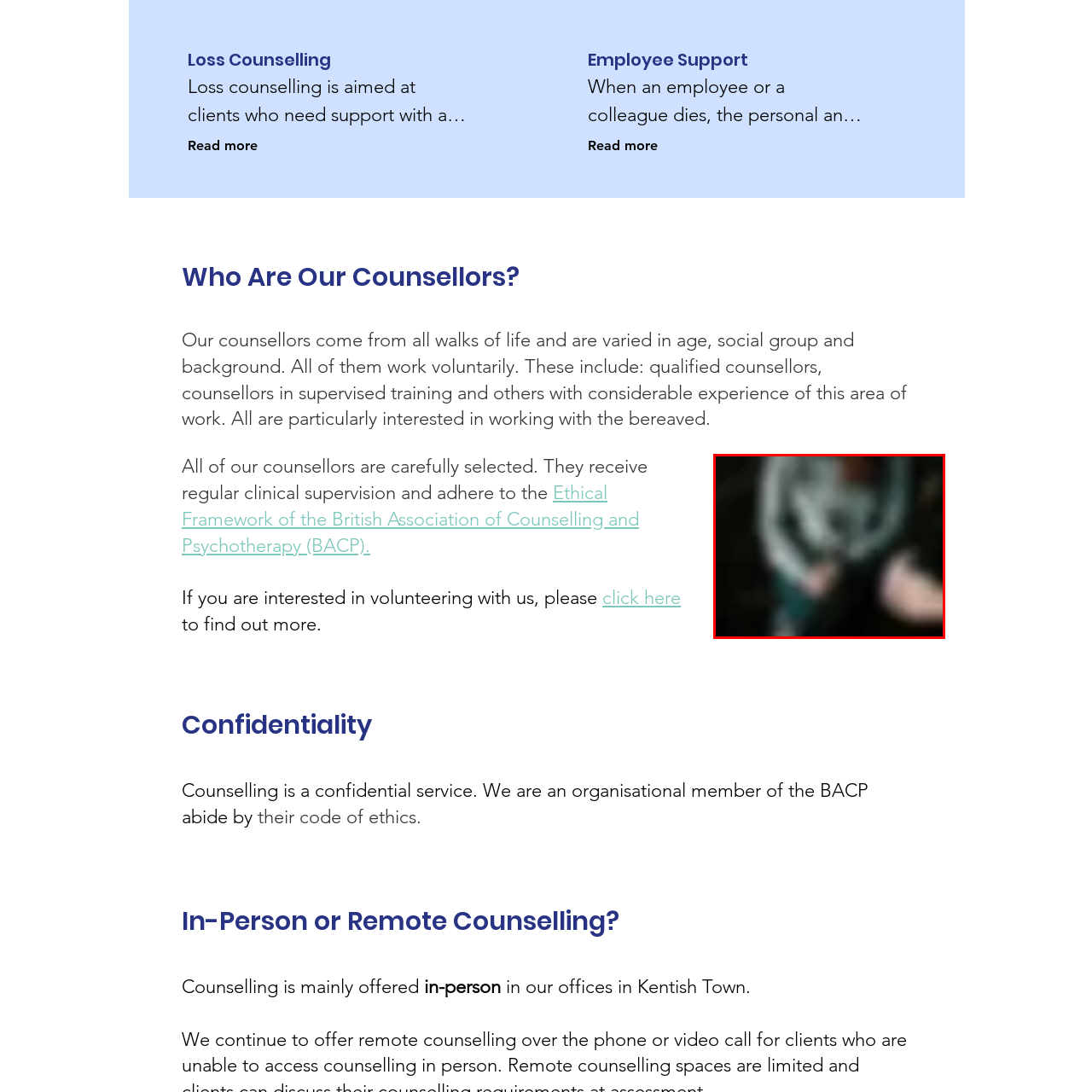What is the setting of the image?
Inspect the image area bounded by the red box and answer the question with a single word or a short phrase.

Intimate conversation